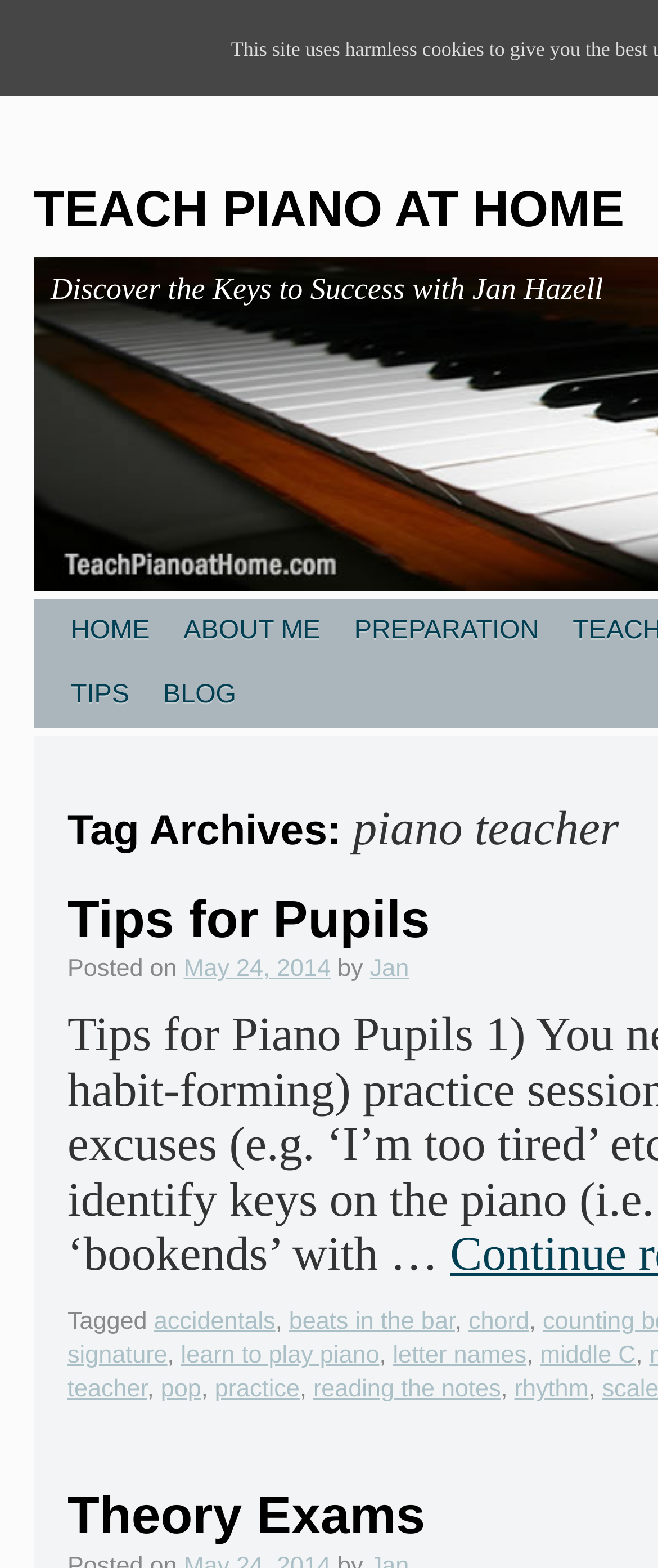Locate the UI element described as follows: "ABOUT ME". Return the bounding box coordinates as four float numbers between 0 and 1 in the order [left, top, right, bottom].

[0.233, 0.382, 0.458, 0.464]